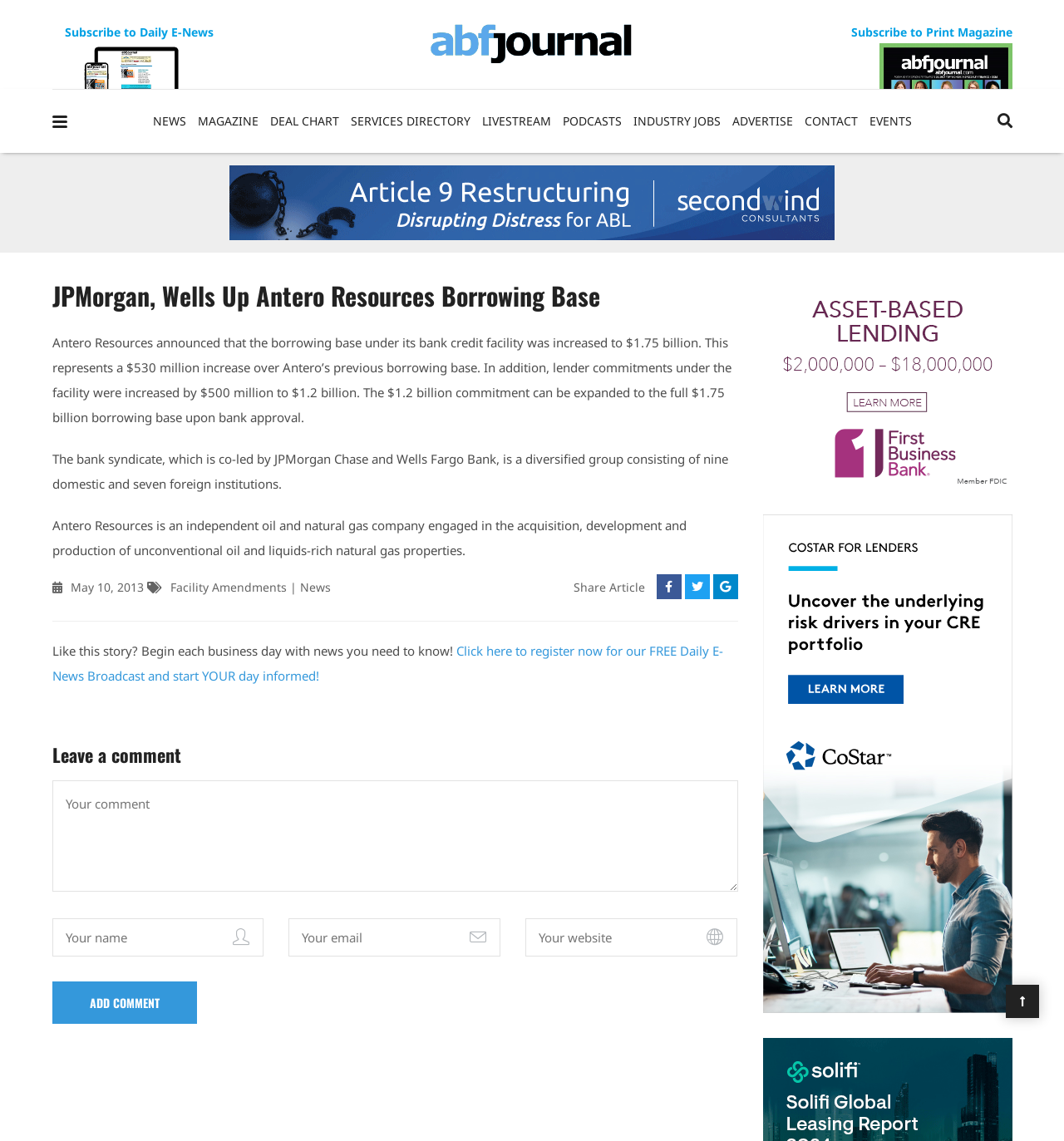Please specify the bounding box coordinates of the clickable region necessary for completing the following instruction: "Leave a comment". The coordinates must consist of four float numbers between 0 and 1, i.e., [left, top, right, bottom].

[0.049, 0.654, 0.693, 0.67]